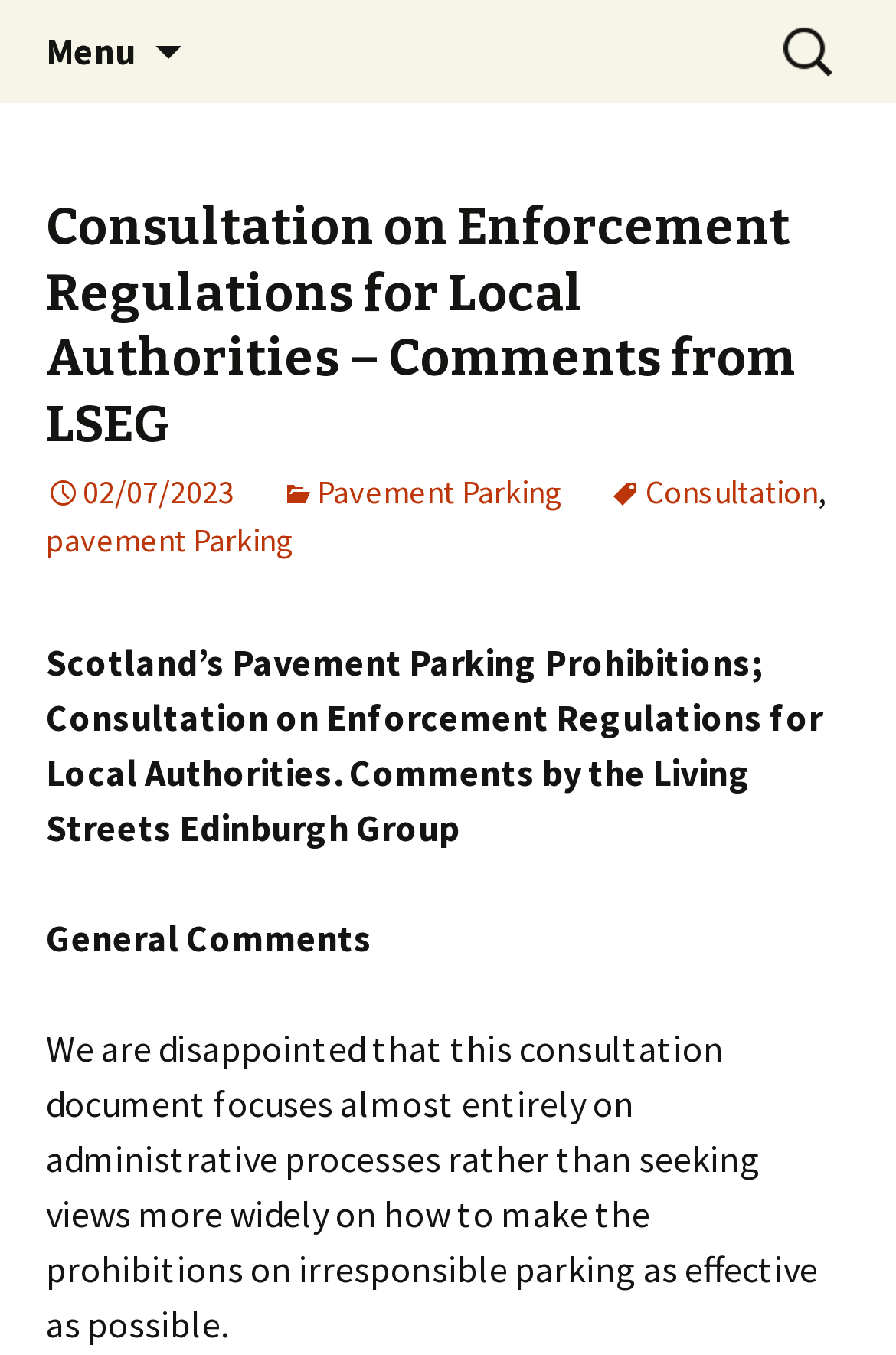Given the webpage screenshot and the description, determine the bounding box coordinates (top-left x, top-left y, bottom-right x, bottom-right y) that define the location of the UI element matching this description: Pavement Parking

[0.313, 0.348, 0.628, 0.379]